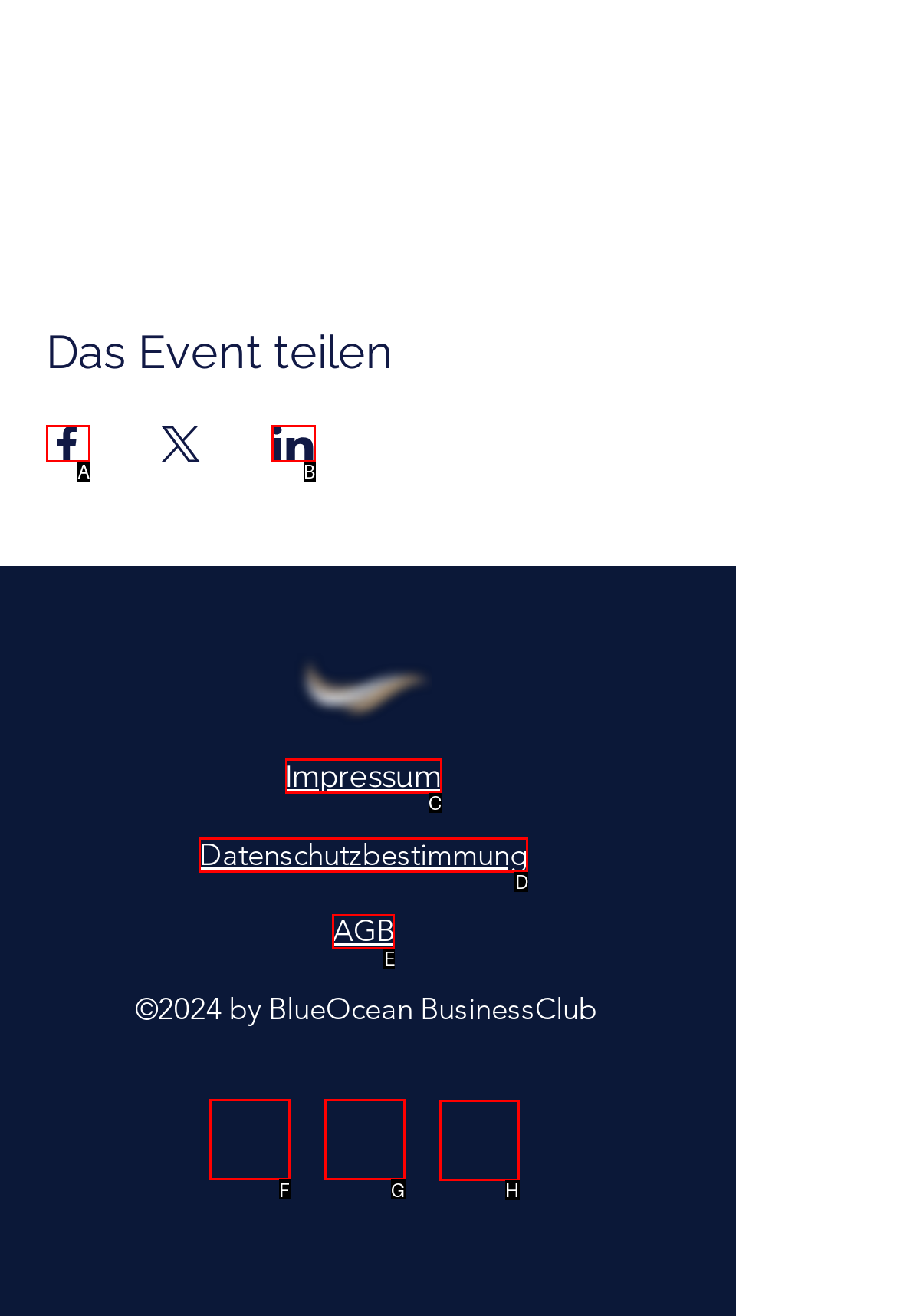Determine the HTML element to click for the instruction: Go to LinkedIn.
Answer with the letter corresponding to the correct choice from the provided options.

H